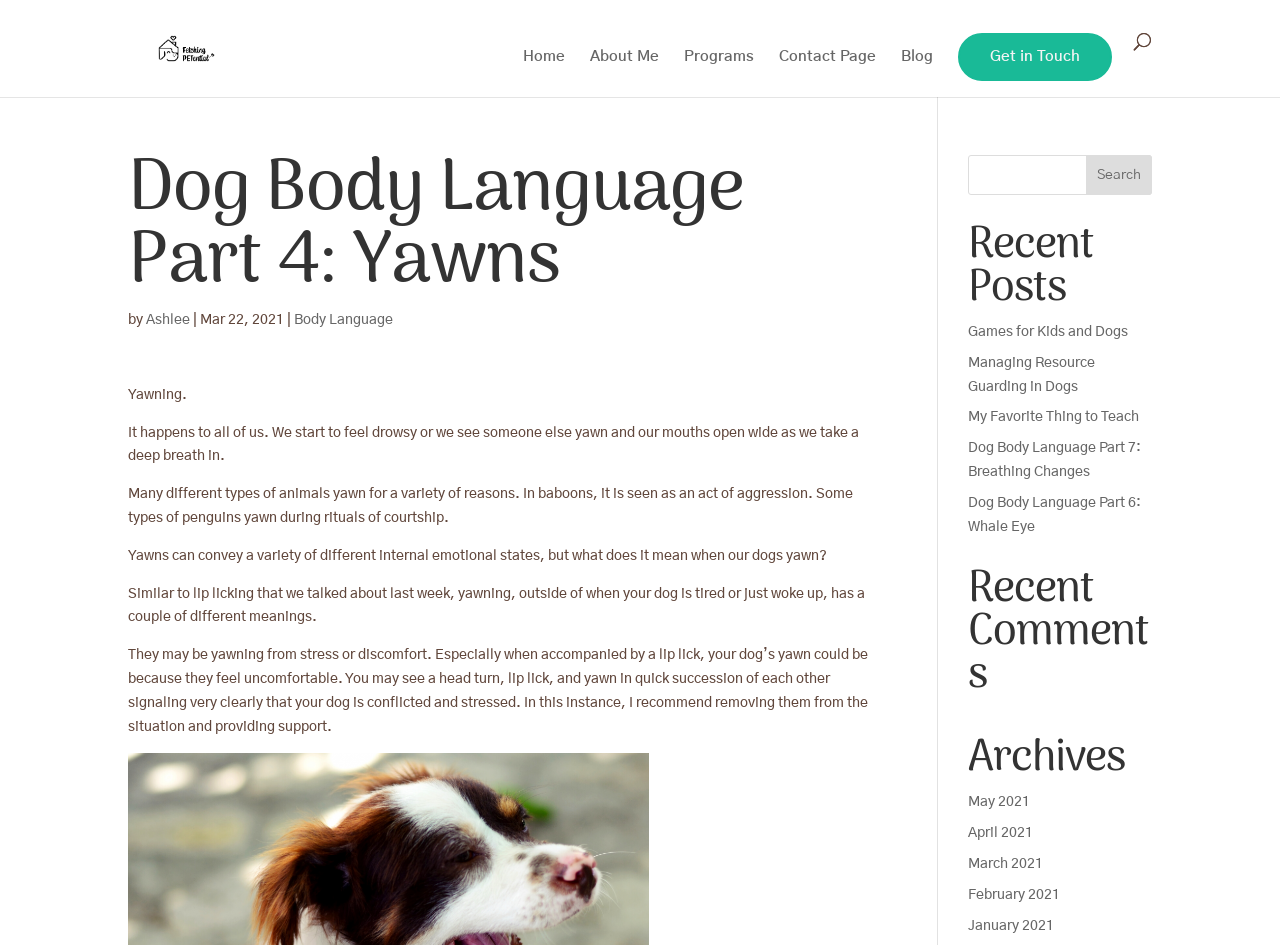Please respond to the question using a single word or phrase:
What is the date of the article?

Mar 22, 2021